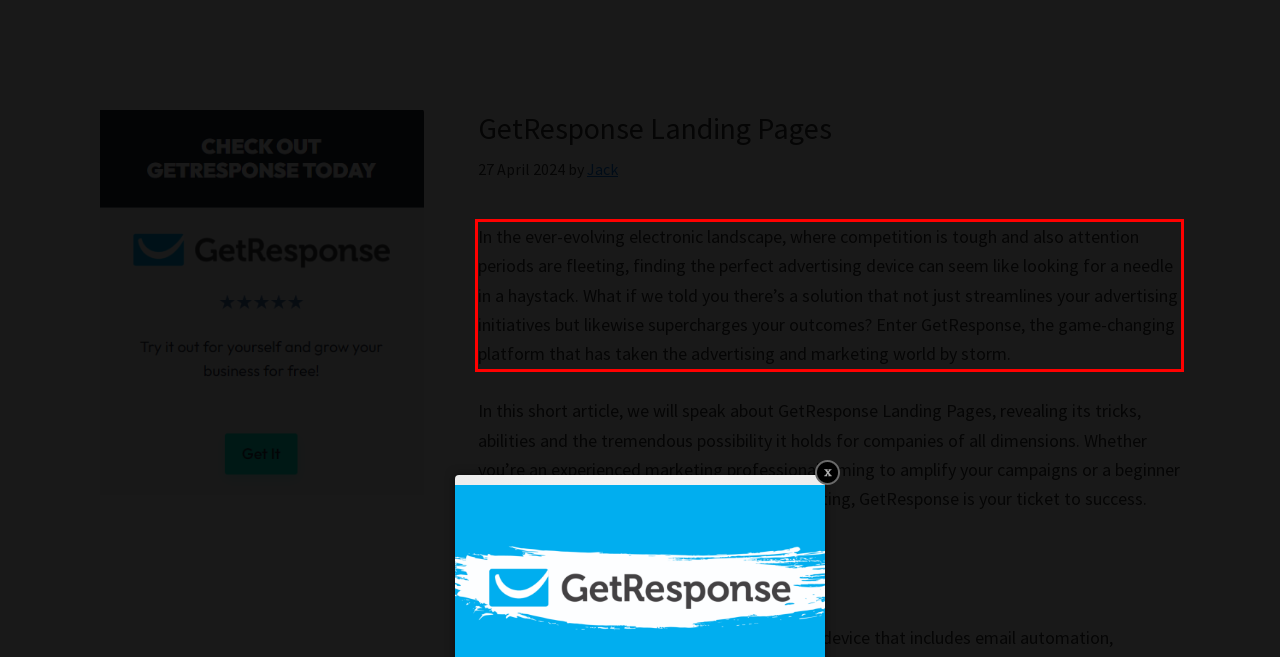Analyze the screenshot of a webpage where a red rectangle is bounding a UI element. Extract and generate the text content within this red bounding box.

In the ever-evolving electronic landscape, where competition is tough and also attention periods are fleeting, finding the perfect advertising device can seem like looking for a needle in a haystack. What if we told you there’s a solution that not just streamlines your advertising initiatives but likewise supercharges your outcomes? Enter GetResponse, the game-changing platform that has taken the advertising and marketing world by storm.